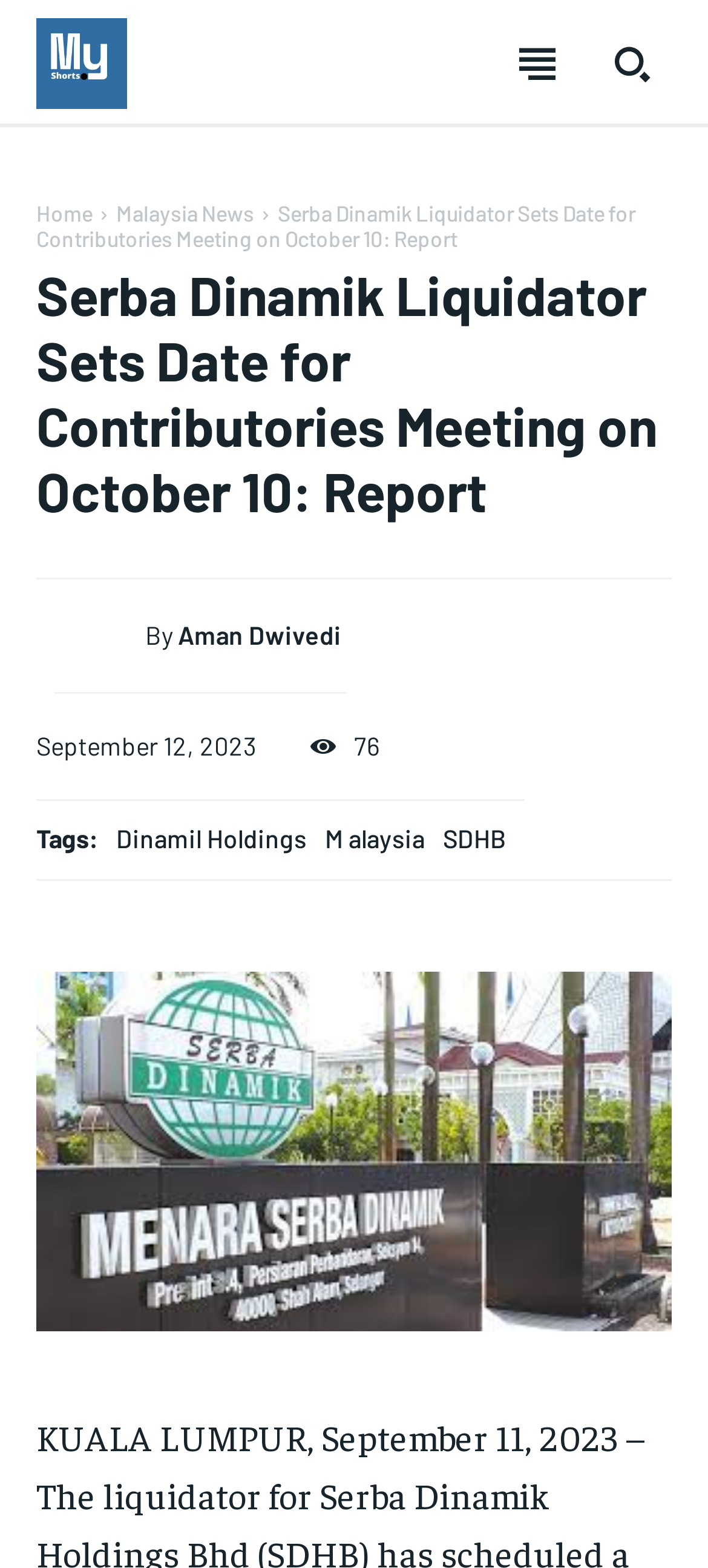Determine the bounding box coordinates for the UI element described. Format the coordinates as (top-left x, top-left y, bottom-right x, bottom-right y) and ensure all values are between 0 and 1. Element description: Home

[0.051, 0.127, 0.131, 0.144]